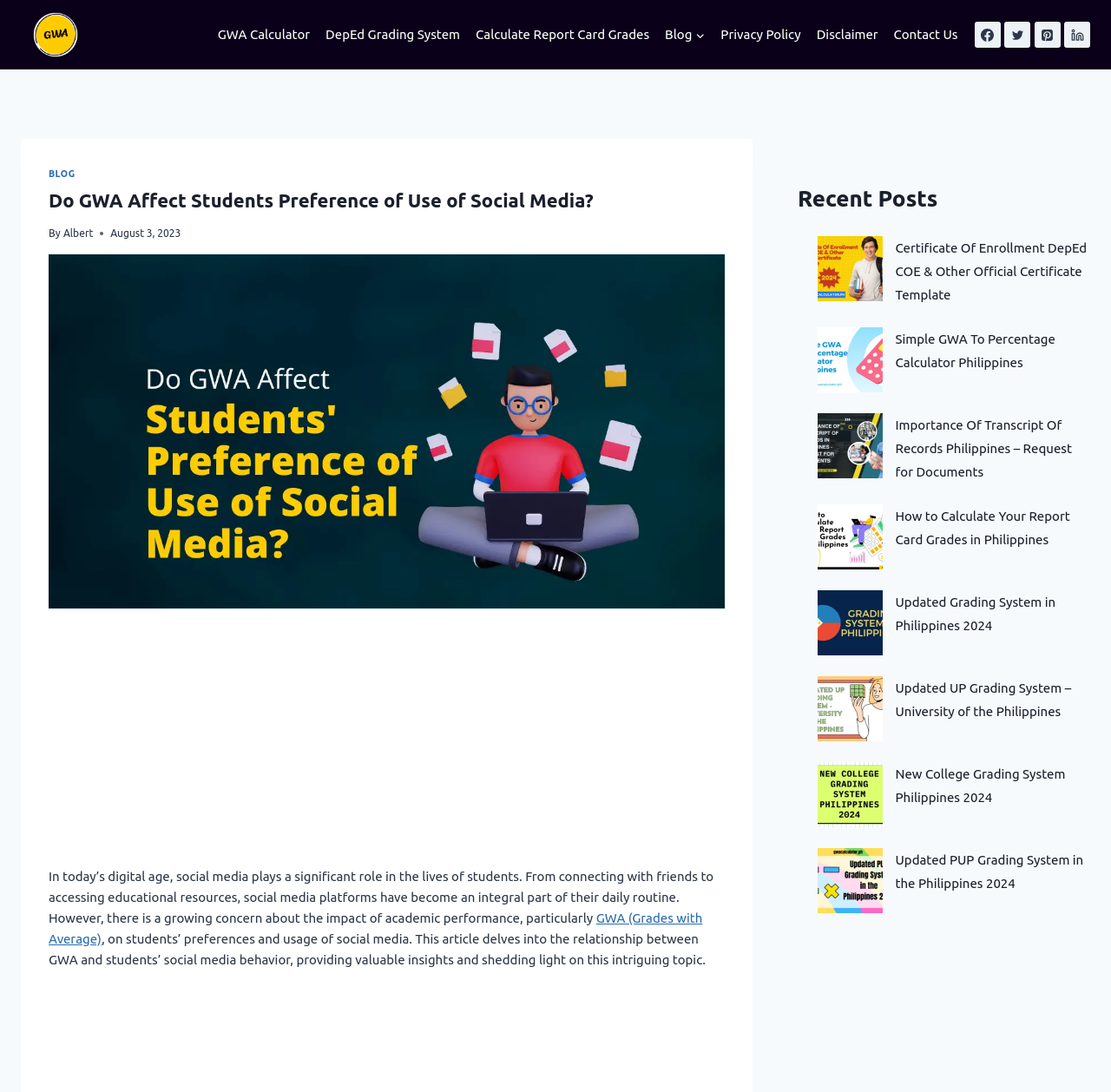Identify the bounding box for the UI element specified in this description: "BlogExpand". The coordinates must be four float numbers between 0 and 1, formatted as [left, top, right, bottom].

[0.591, 0.015, 0.642, 0.048]